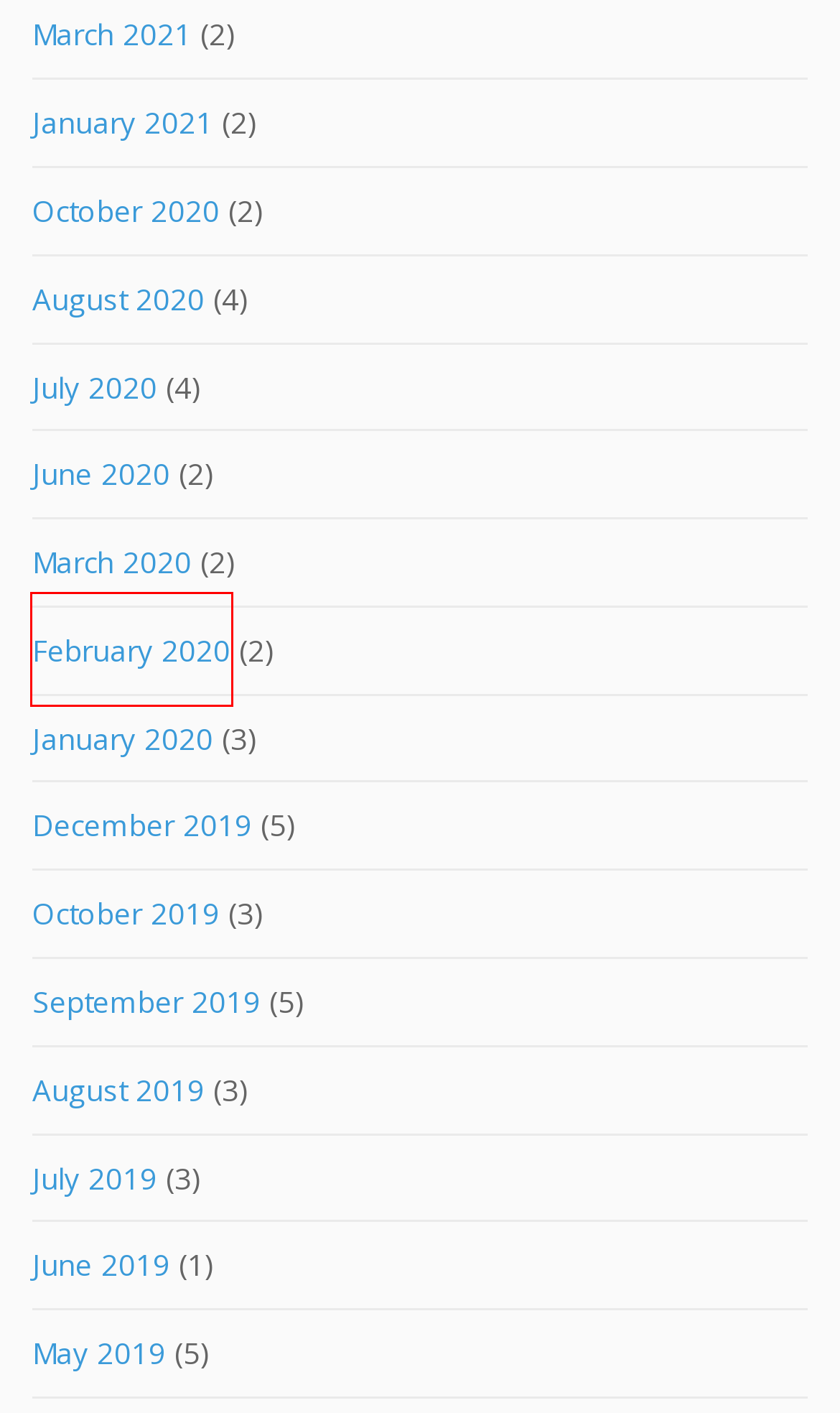You are given a screenshot of a webpage with a red bounding box around an element. Choose the most fitting webpage description for the page that appears after clicking the element within the red bounding box. Here are the candidates:
A. June 2019 – C-CAN
B. January 2021 – C-CAN
C. February 2020 – C-CAN
D. July 2020 – C-CAN
E. July 2019 – C-CAN
F. December 2019 – C-CAN
G. August 2020 – C-CAN
H. October 2020 – C-CAN

C